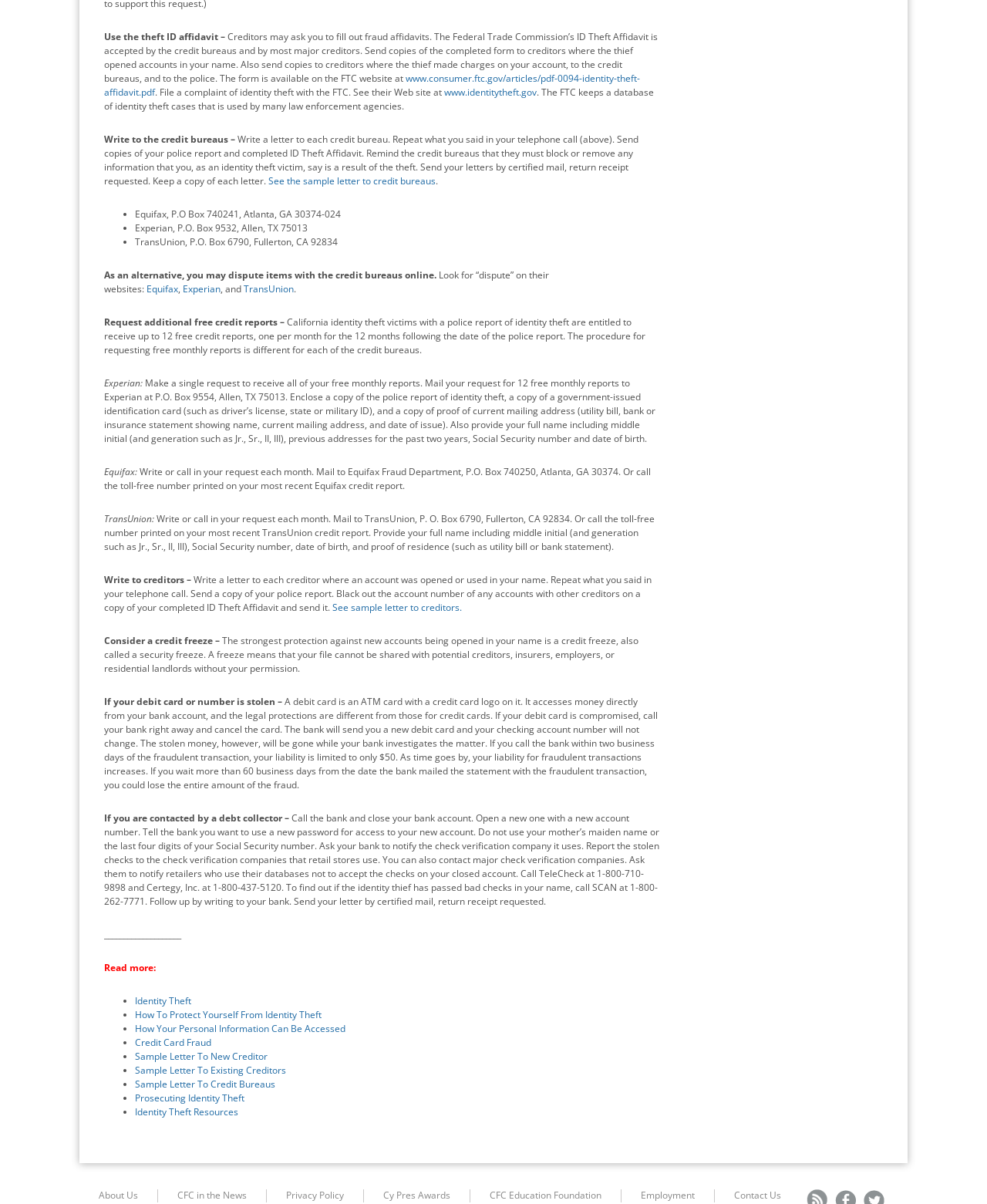What is the consequence of not reporting identity theft to the bank within 60 business days?
Based on the image, give a one-word or short phrase answer.

Lose entire amount of fraud